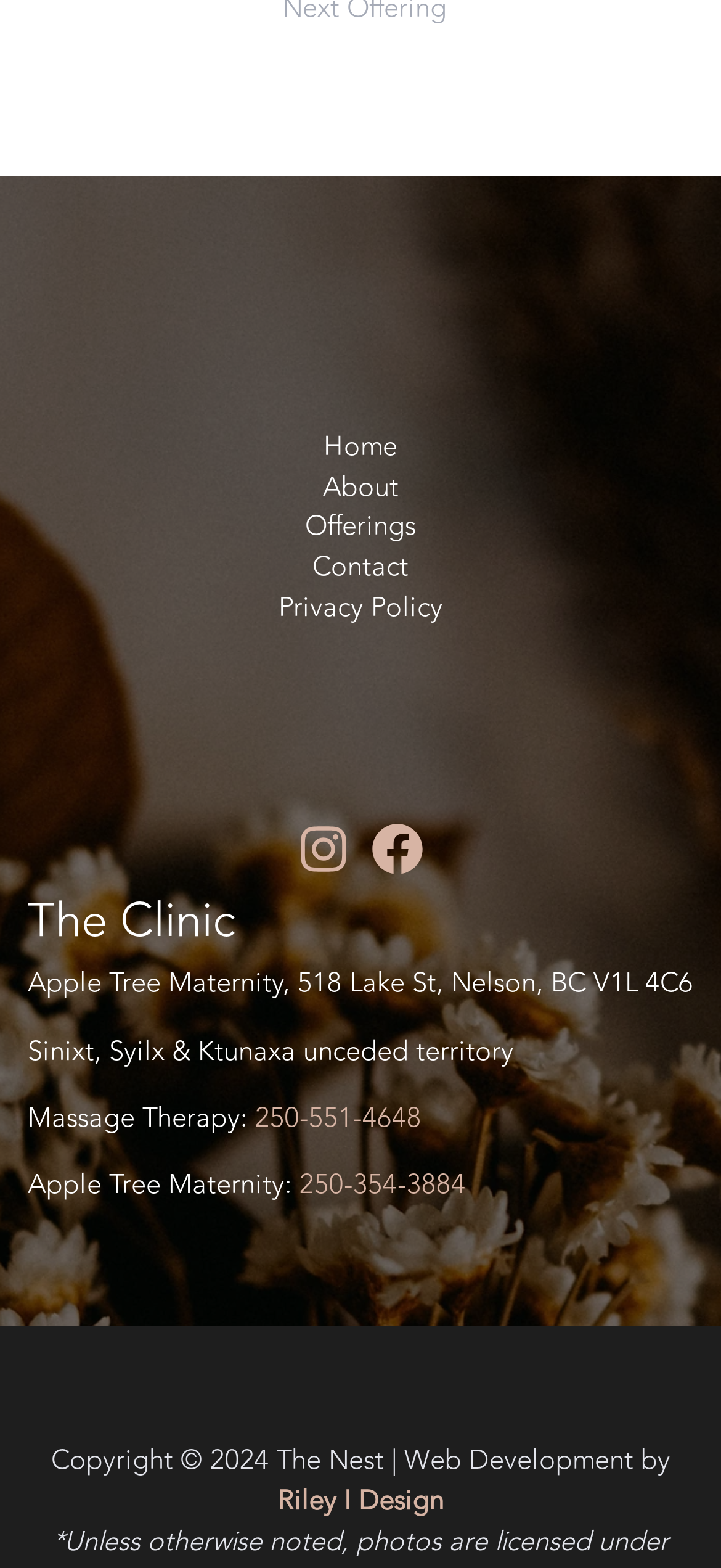Refer to the image and provide an in-depth answer to the question: 
What is the address of the clinic?

I found the answer by looking at the StaticText element with the address information at coordinates [0.038, 0.614, 0.962, 0.641]. This suggests that the clinic is located at this address.